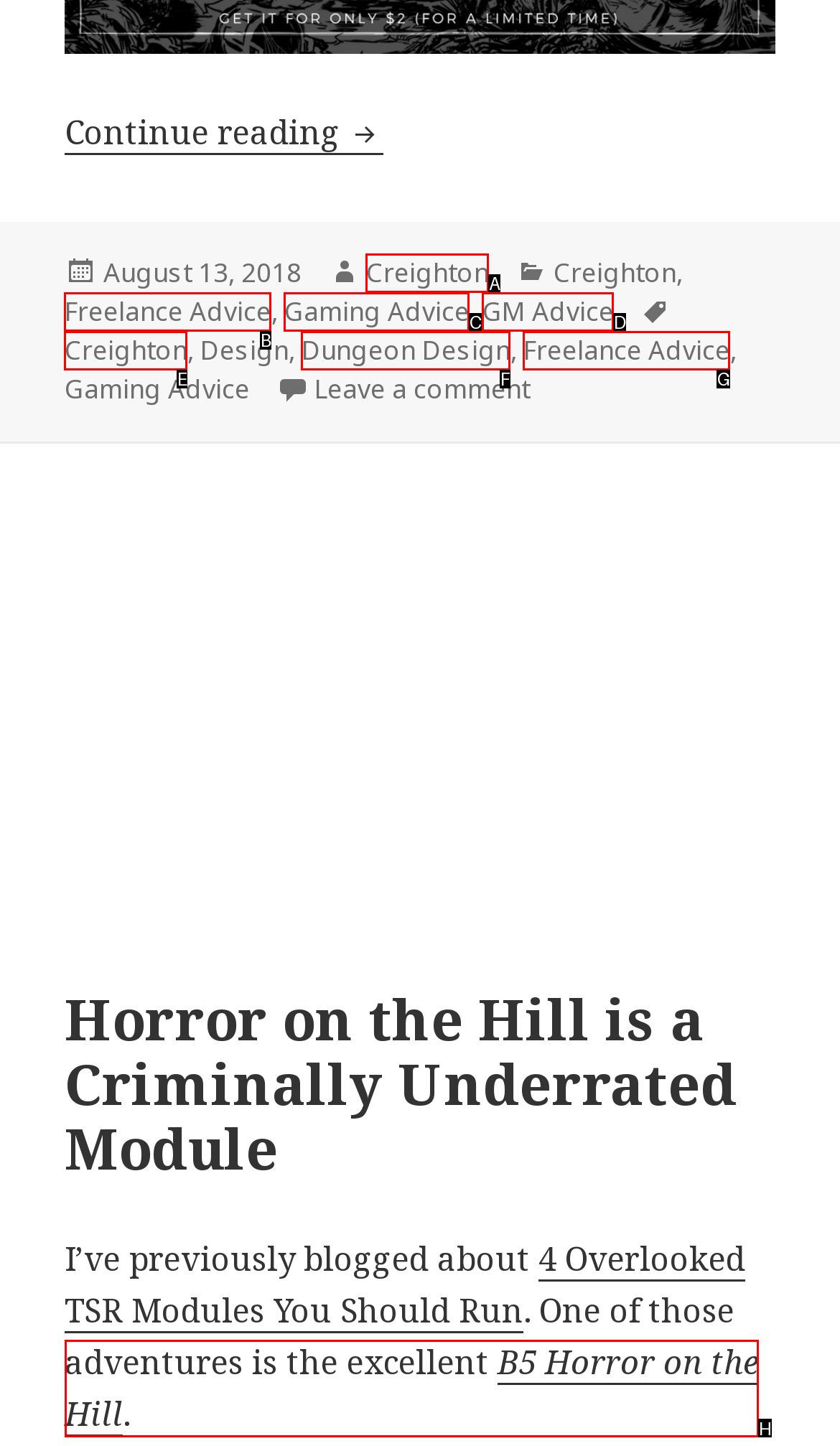For the task: Visit 'B5 Horror on the Hill' page, specify the letter of the option that should be clicked. Answer with the letter only.

H